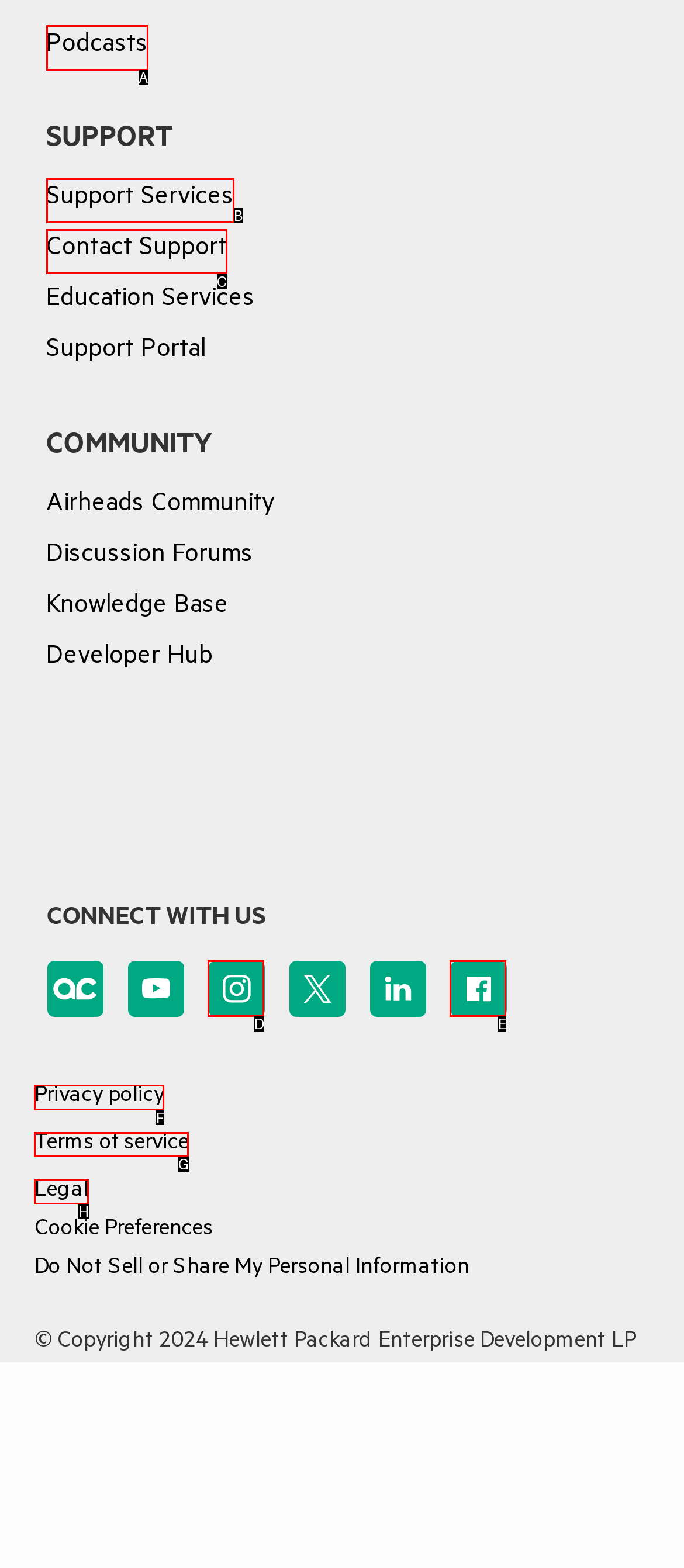Choose the HTML element you need to click to achieve the following task: Read Privacy policy
Respond with the letter of the selected option from the given choices directly.

F